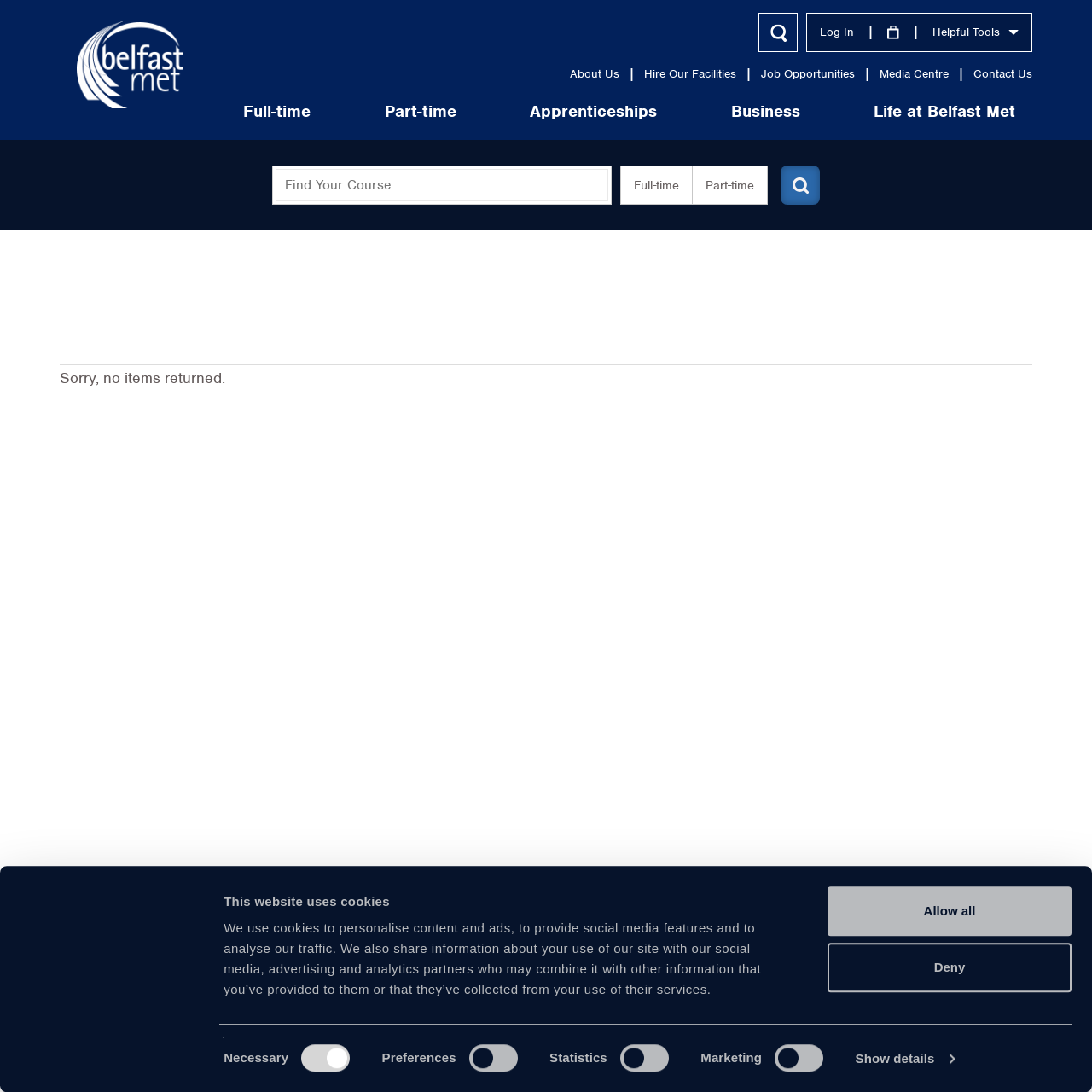Could you determine the bounding box coordinates of the clickable element to complete the instruction: "Search for a course"? Provide the coordinates as four float numbers between 0 and 1, i.e., [left, top, right, bottom].

[0.252, 0.155, 0.557, 0.185]